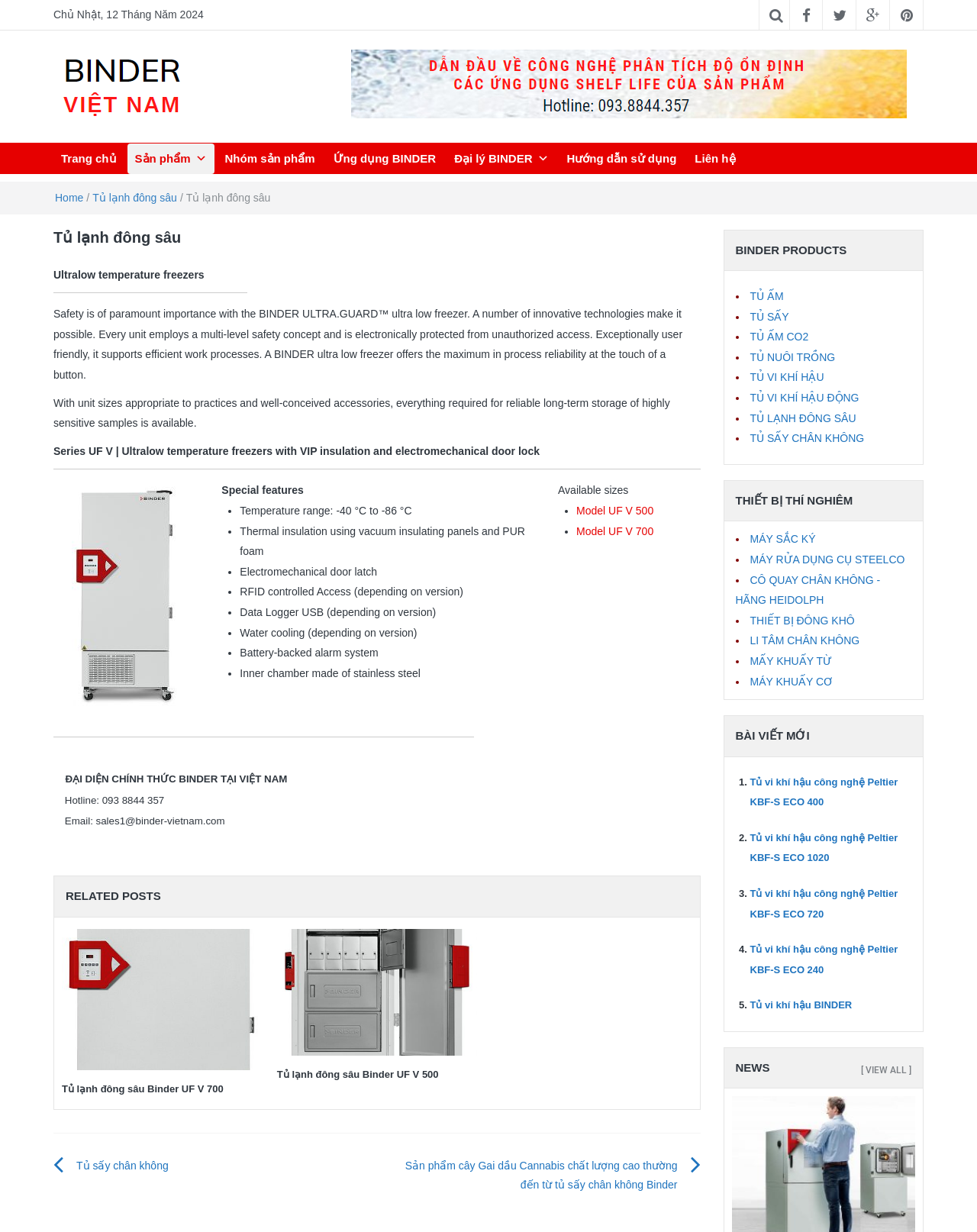Predict the bounding box coordinates of the area that should be clicked to accomplish the following instruction: "Search for something". The bounding box coordinates should consist of four float numbers between 0 and 1, i.e., [left, top, right, bottom].

[0.93, 0.116, 0.945, 0.141]